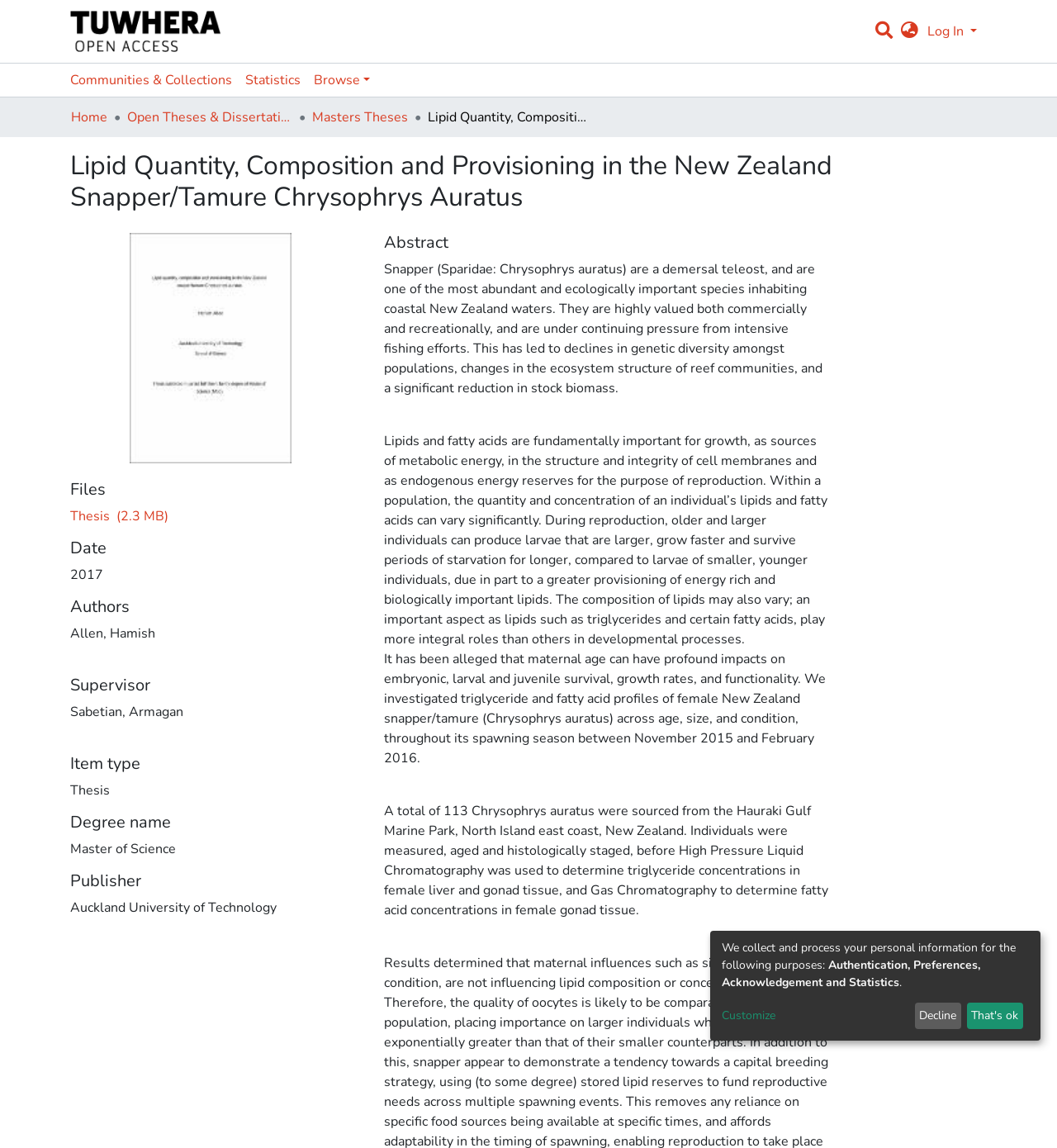What is the format of the file mentioned?
Can you offer a detailed and complete answer to this question?

The format of the file is mentioned in the section that lists the file information, which is located below the abstract section. The file format is mentioned as 'Thesis', and the file size is mentioned as '2.3 MB'.